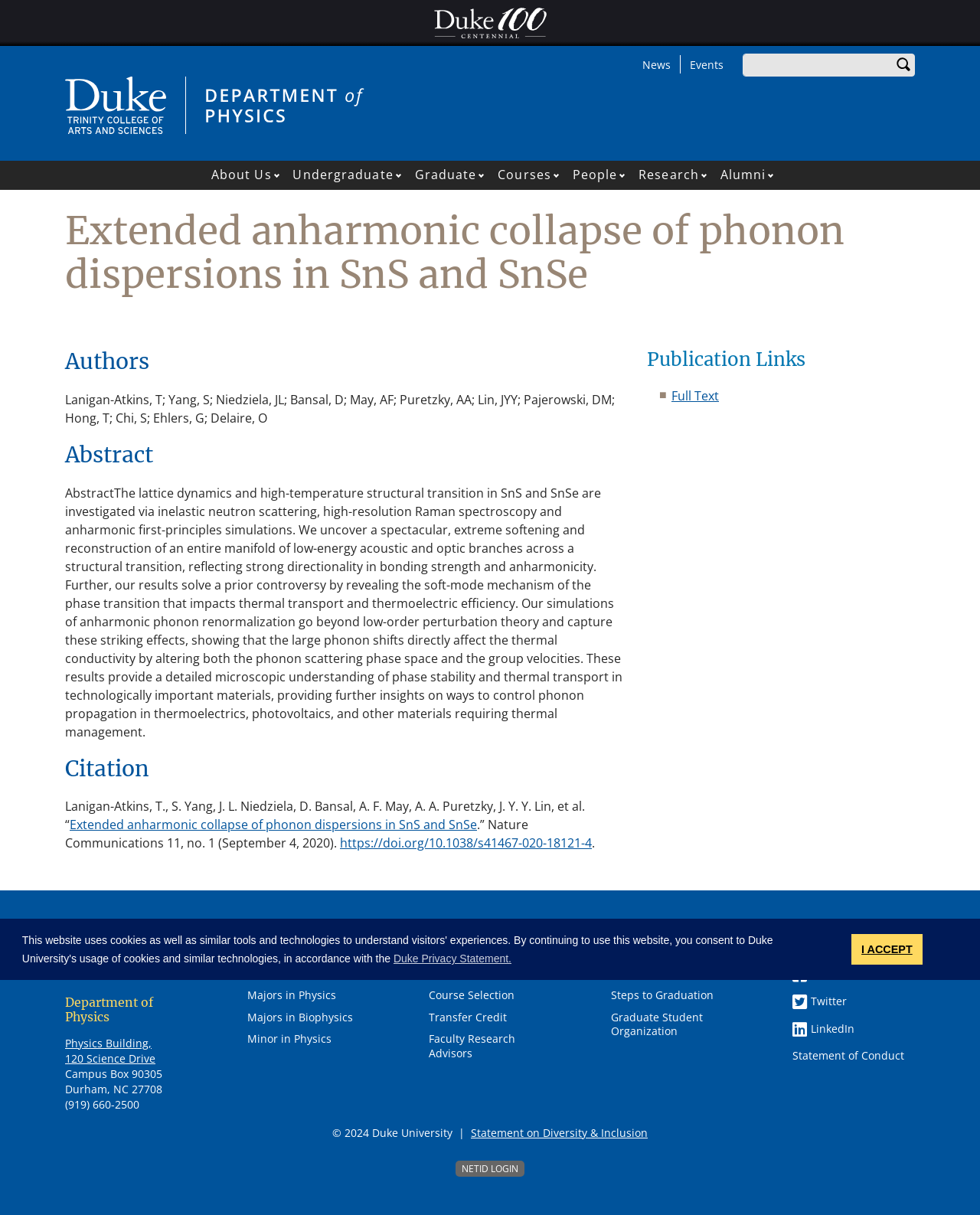Identify the bounding box coordinates of the clickable section necessary to follow the following instruction: "Filter by year". The coordinates should be presented as four float numbers from 0 to 1, i.e., [left, top, right, bottom].

None